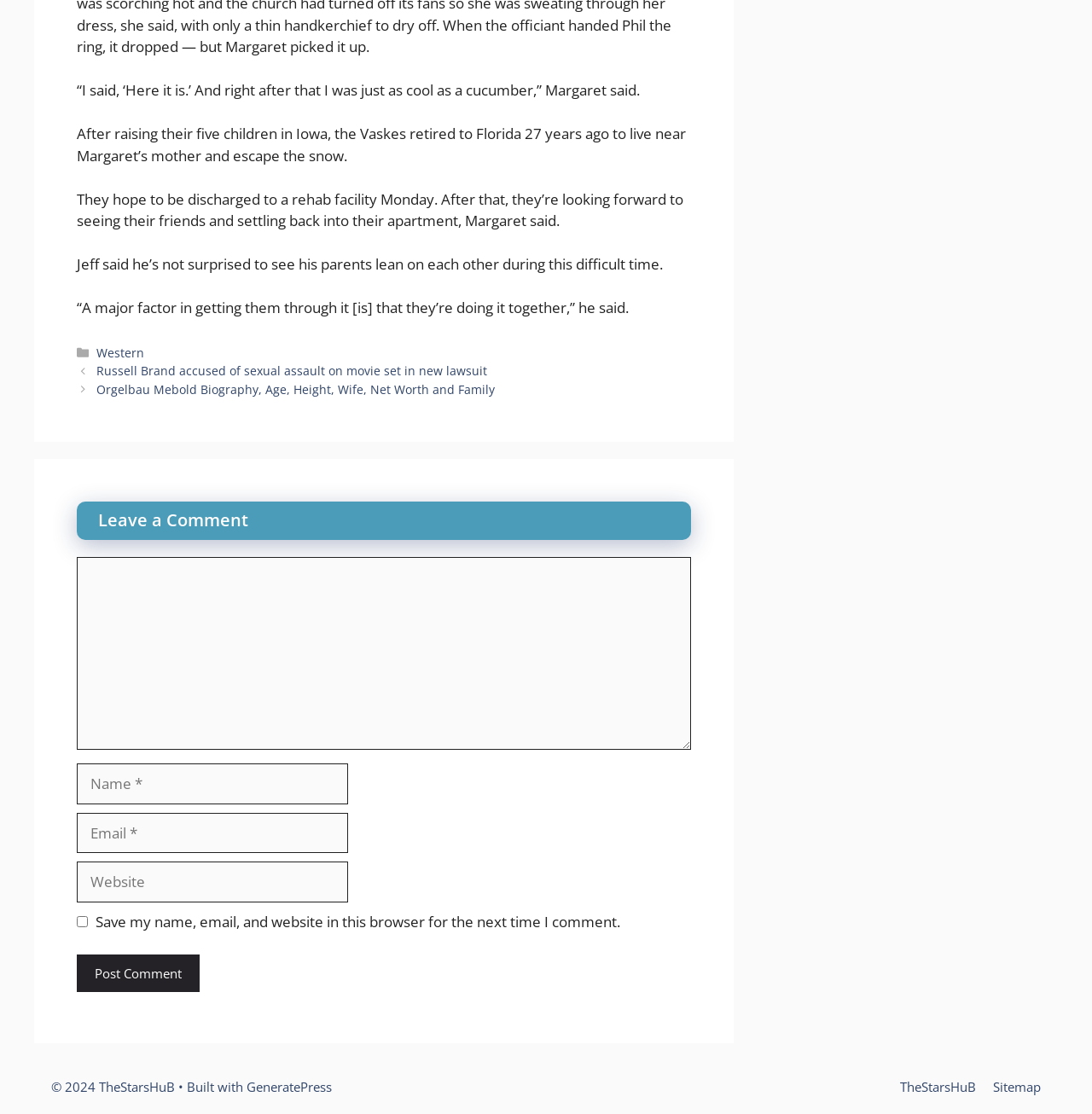What is the relationship between Jeff and the Vaskes?
Answer the question with a thorough and detailed explanation.

The text states, 'Jeff said he’s not surprised to see his parents lean on each other during this difficult time.' This implies that Jeff is the son of the Vaskes.